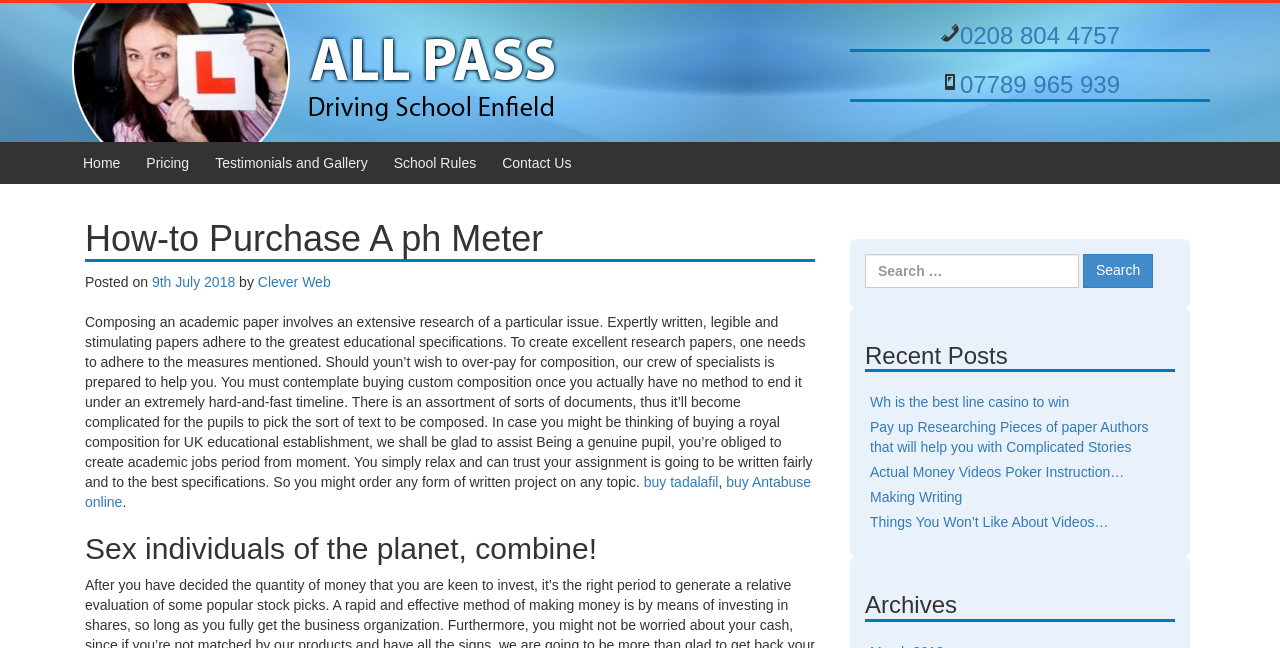What is the purpose of the search box?
Answer the question with as much detail as possible.

I found a search box on the webpage with a label 'Search for:' and a button 'Search', which suggests that its purpose is to search the website for specific content.